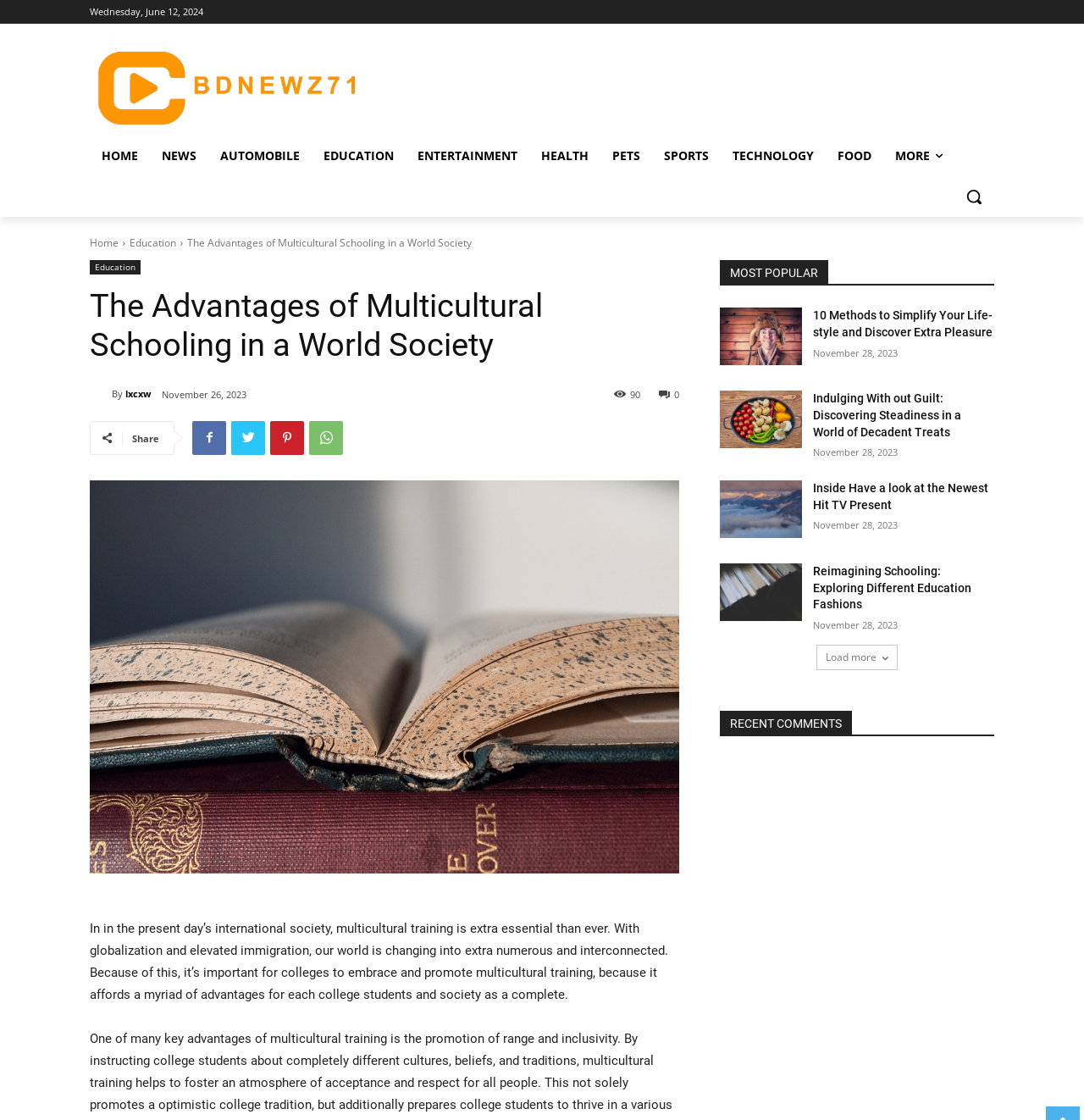Find the bounding box coordinates of the clickable area required to complete the following action: "Click the 'HOME' link".

[0.083, 0.121, 0.138, 0.158]